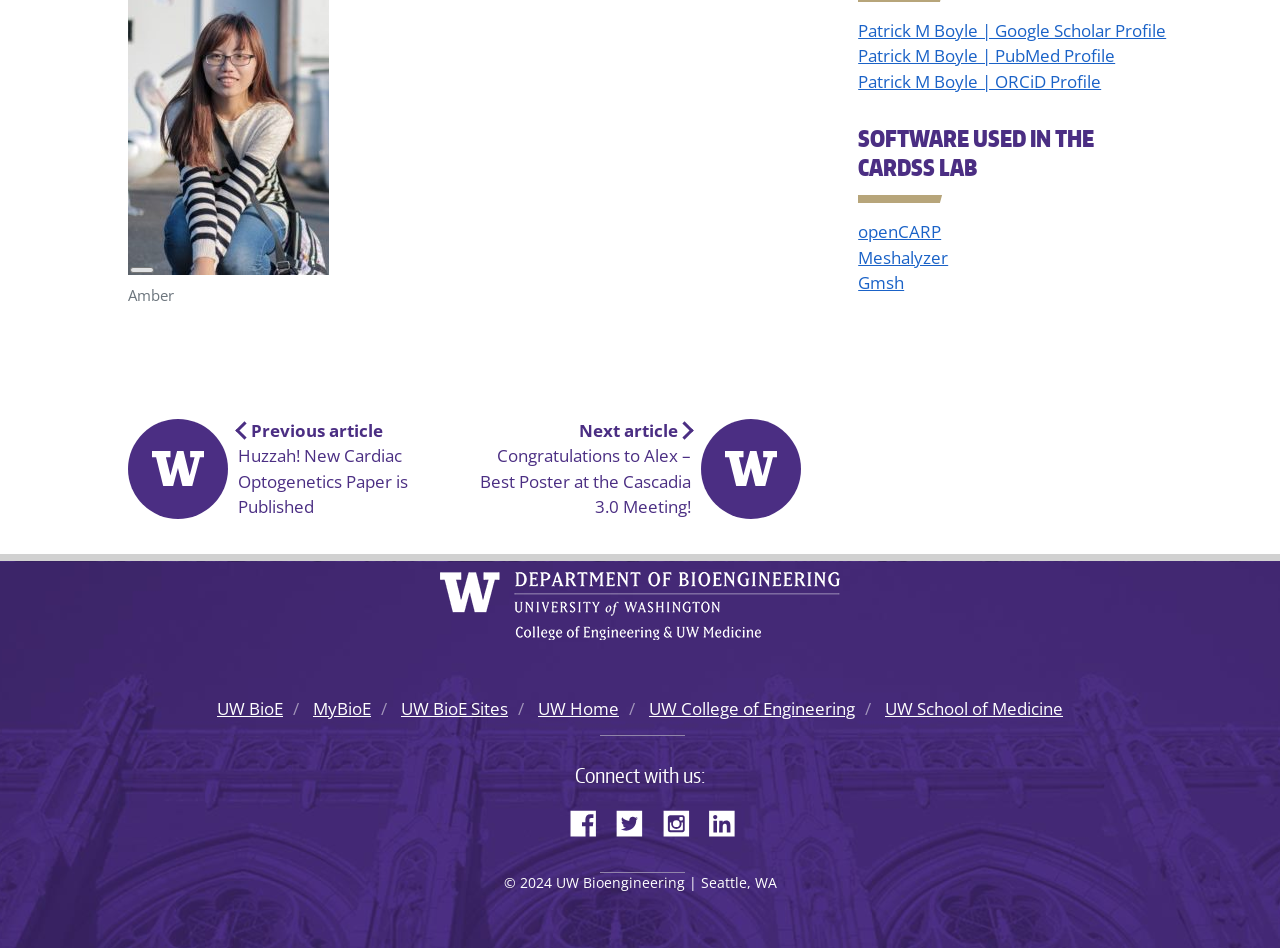Please locate the bounding box coordinates of the element that needs to be clicked to achieve the following instruction: "Visit the 'SOFTWARE USED IN THE CARDSS LAB' page". The coordinates should be four float numbers between 0 and 1, i.e., [left, top, right, bottom].

[0.67, 0.131, 0.912, 0.191]